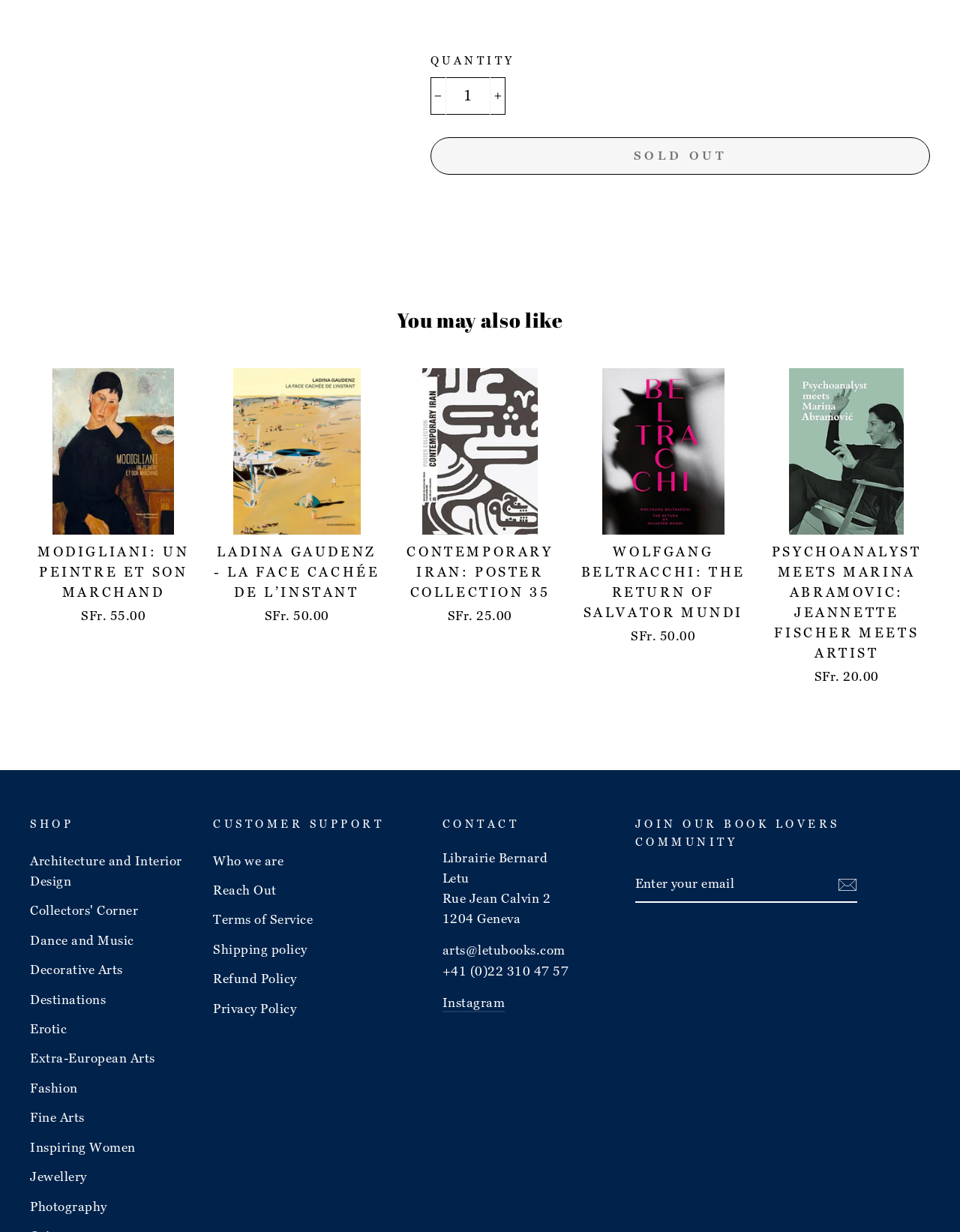What is the price of the 'MODIGLIANI: UN PEINTRE ET SON MARCHAND' book?
Look at the image and construct a detailed response to the question.

I found the price of the 'MODIGLIANI: UN PEINTRE ET SON MARCHAND' book by looking at the link element with the text 'Quick view MODIGLIANI: UN PEINTRE ET SON MARCHAND SFr. 55.00'.